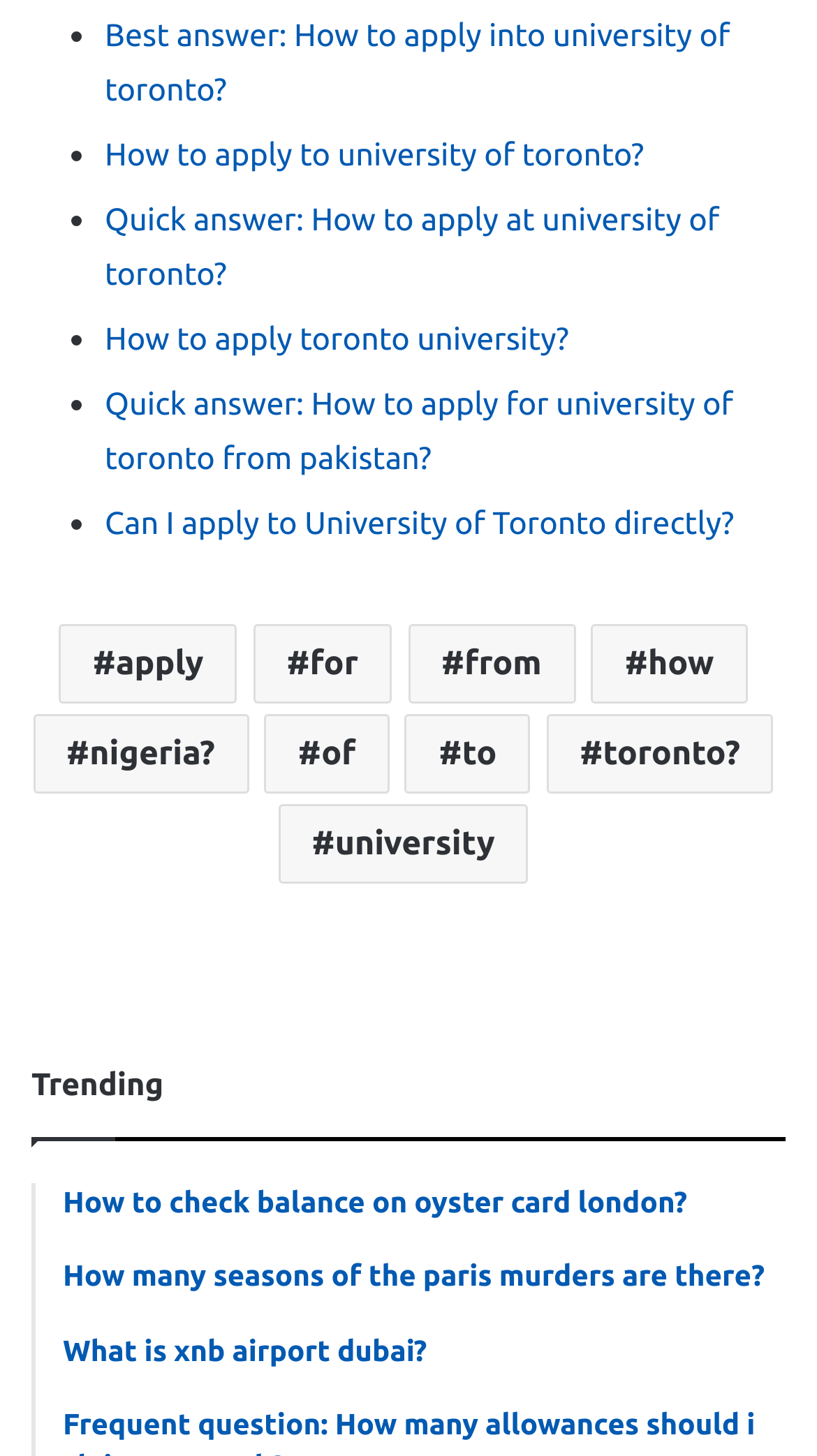Using the information in the image, could you please answer the following question in detail:
What is the purpose of the '#' links?

The '#' links, such as '#apply', '#for', '#from', and so on, seem to be used for filtering or categorization purposes, allowing users to quickly access specific topics or categories.